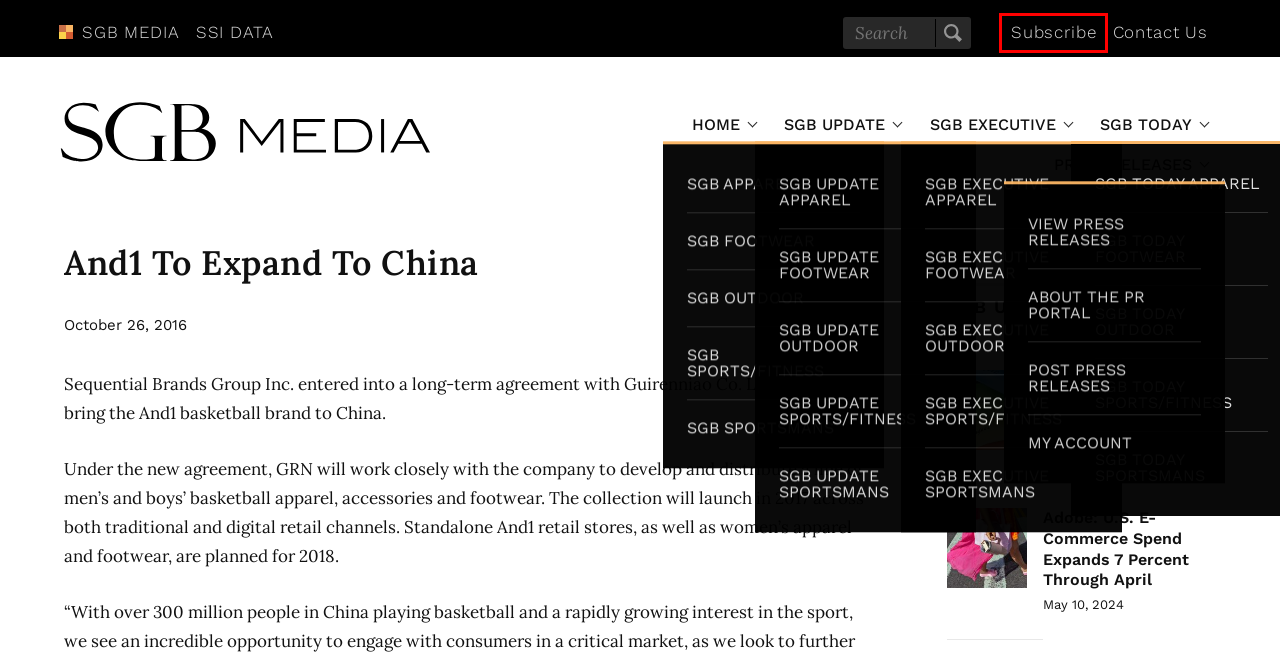Look at the screenshot of a webpage that includes a red bounding box around a UI element. Select the most appropriate webpage description that matches the page seen after clicking the highlighted element. Here are the candidates:
A. SSI Data | Know More Now
B. Yeti Inc. Lifts Fiscal Year EPS Guidance After Q1 Sales and Earnings Beat | SGB Media Online
C. Contact Us | SGB Media Online
D. SGB Media Online | Active Lifestyle Market B2B Information
E. Subscribe | SGB Media Online
F. SGB Update | SGB Media Online
G. Privacy Policy | SGB Media Online
H. Superfeet Hires New CFO | SGB Media Online

E